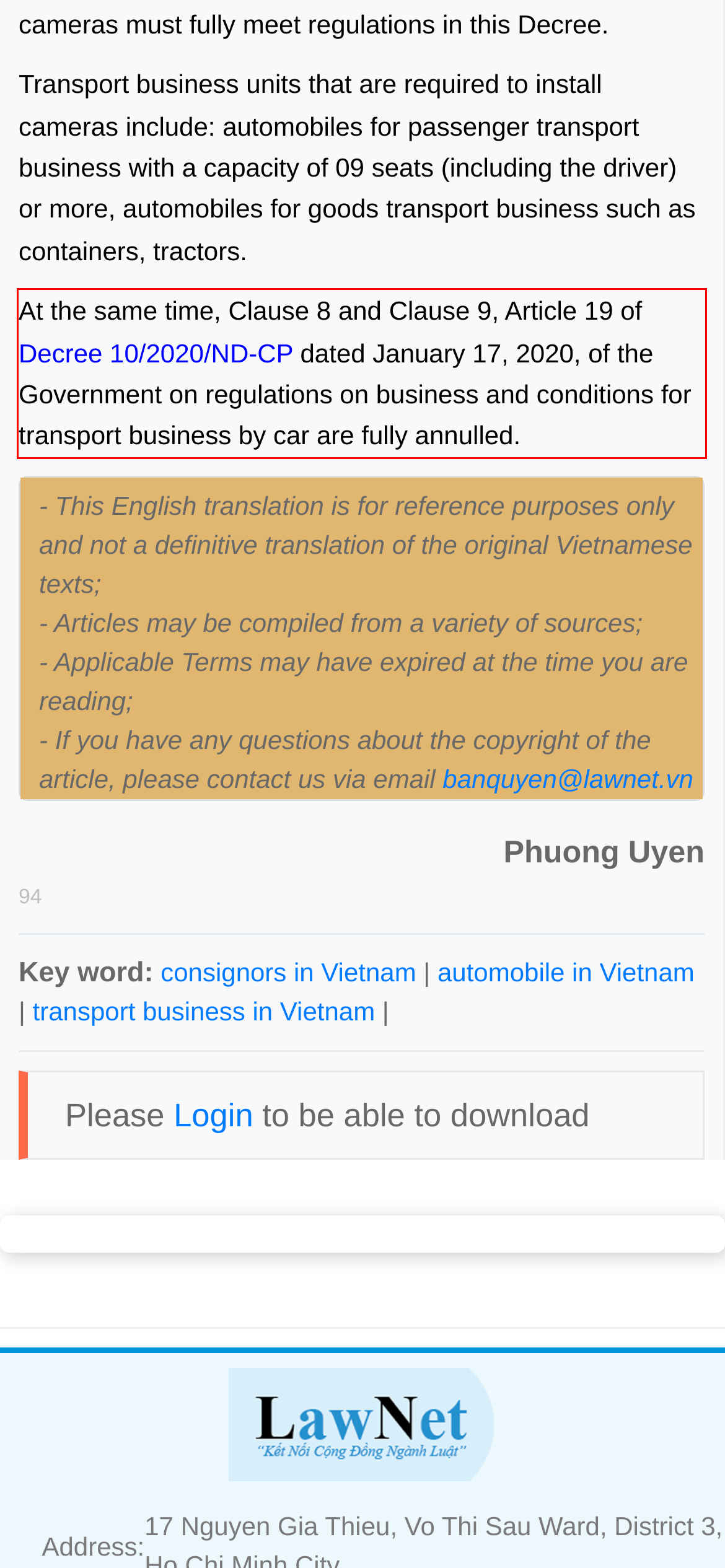Please examine the webpage screenshot containing a red bounding box and use OCR to recognize and output the text inside the red bounding box.

At the same time, Clause 8 and Clause 9, Article 19 of Decree 10/2020/ND-CP dated January 17, 2020, of the Government on regulations on business and conditions for transport business by car are fully annulled.